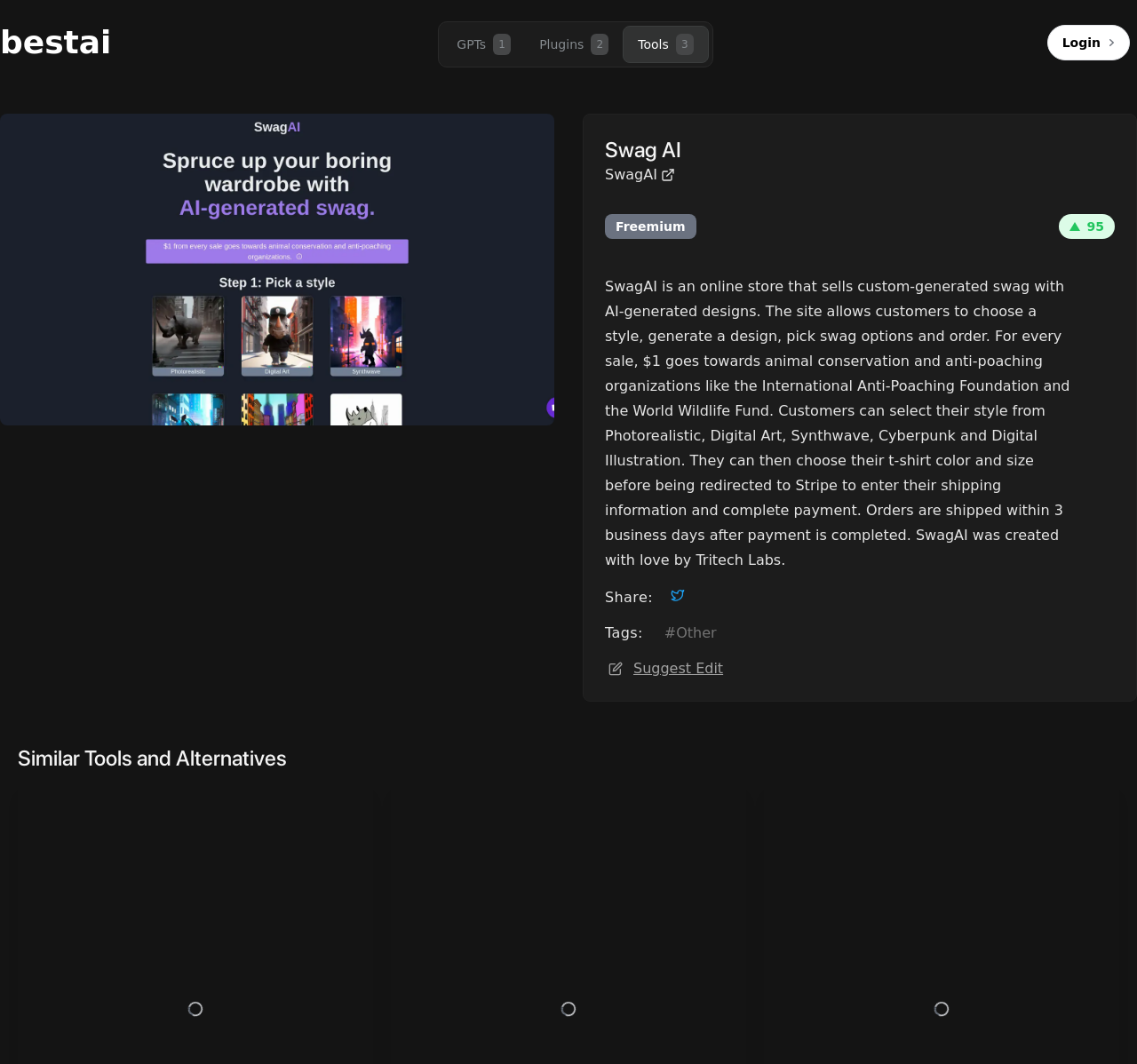Show the bounding box coordinates of the element that should be clicked to complete the task: "Share on Twitter".

[0.587, 0.553, 0.605, 0.566]